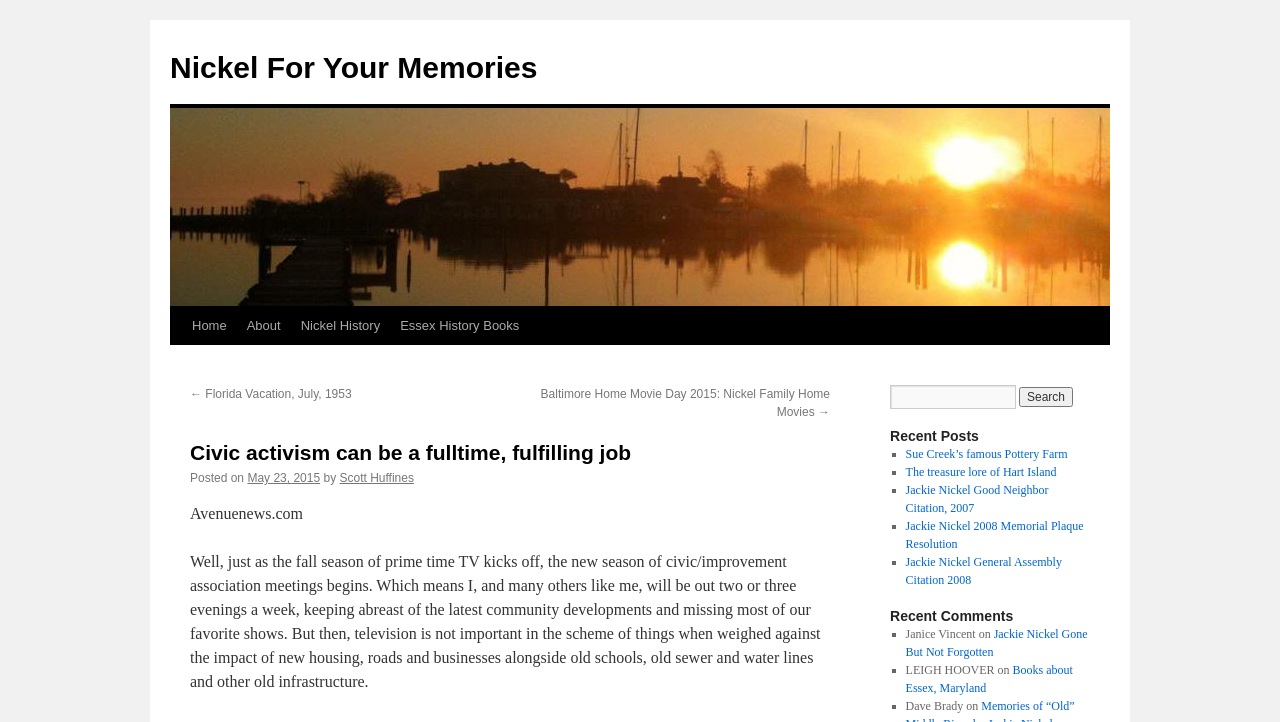Locate the bounding box coordinates of the region to be clicked to comply with the following instruction: "Click on the link to Nickel History". The coordinates must be four float numbers between 0 and 1, in the form [left, top, right, bottom].

[0.227, 0.425, 0.305, 0.478]